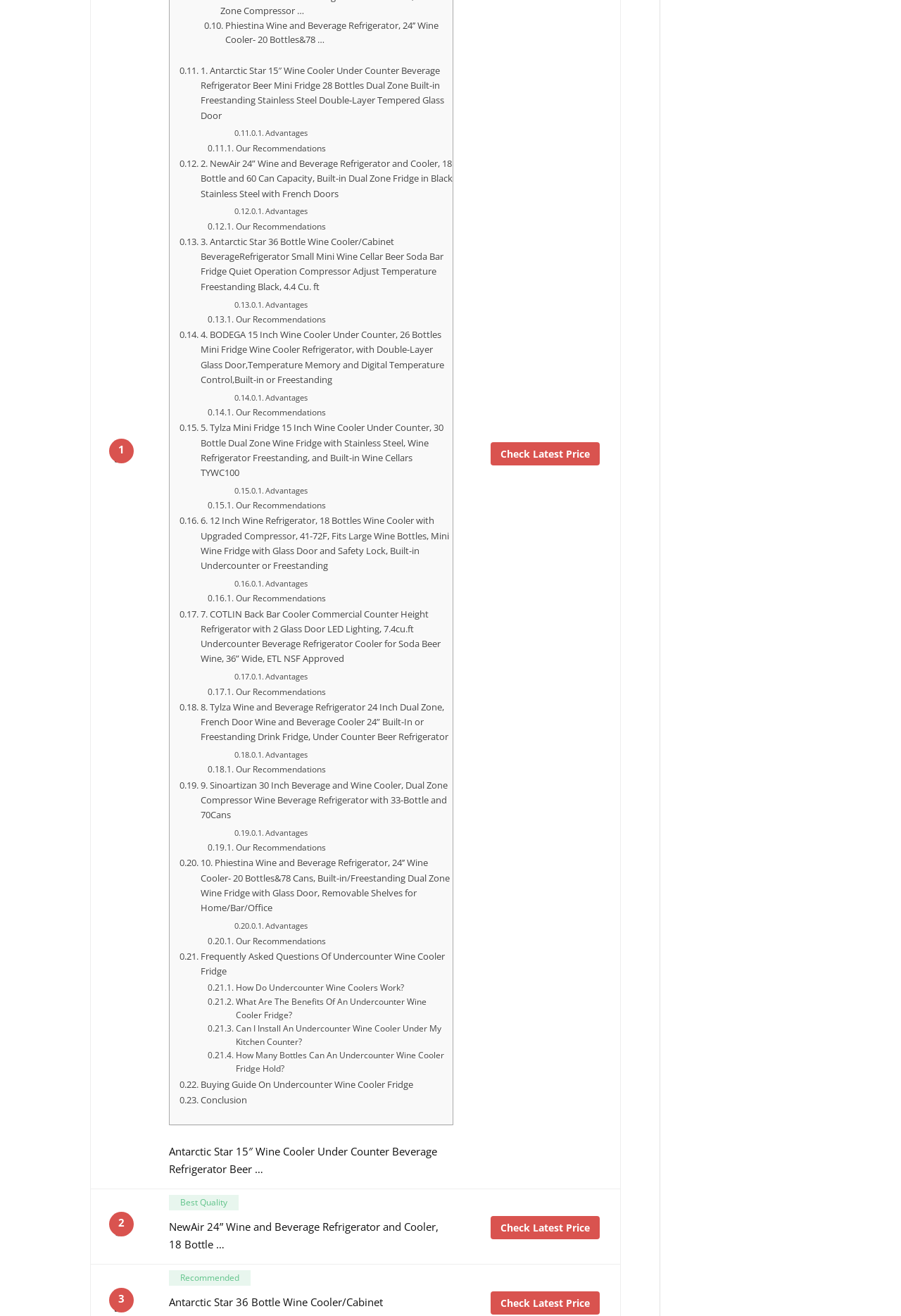Please give a short response to the question using one word or a phrase:
What is the benefit of an undercounter wine cooler fridge?

Various benefits